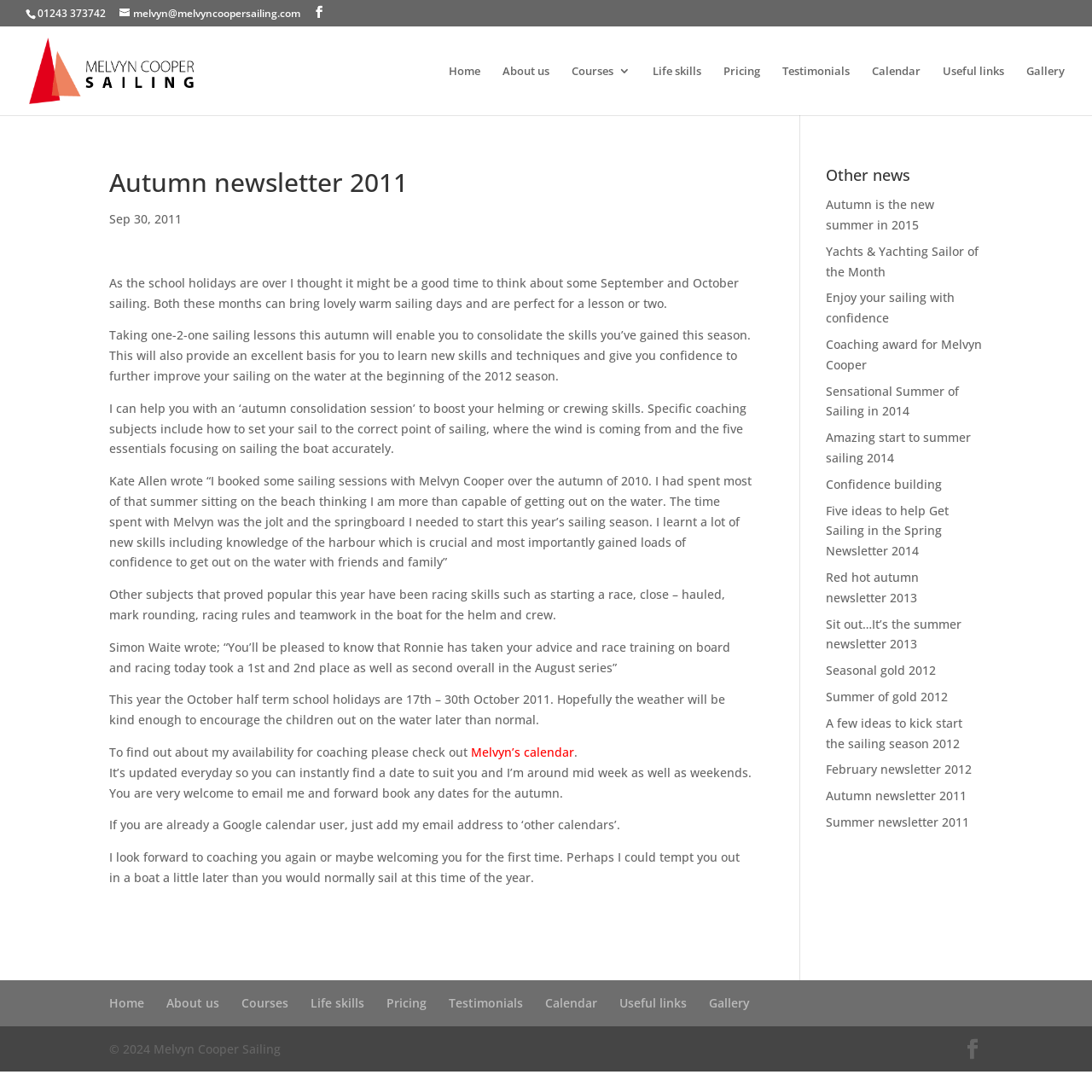Find the bounding box of the web element that fits this description: "Seasonal gold 2012".

[0.756, 0.606, 0.857, 0.621]